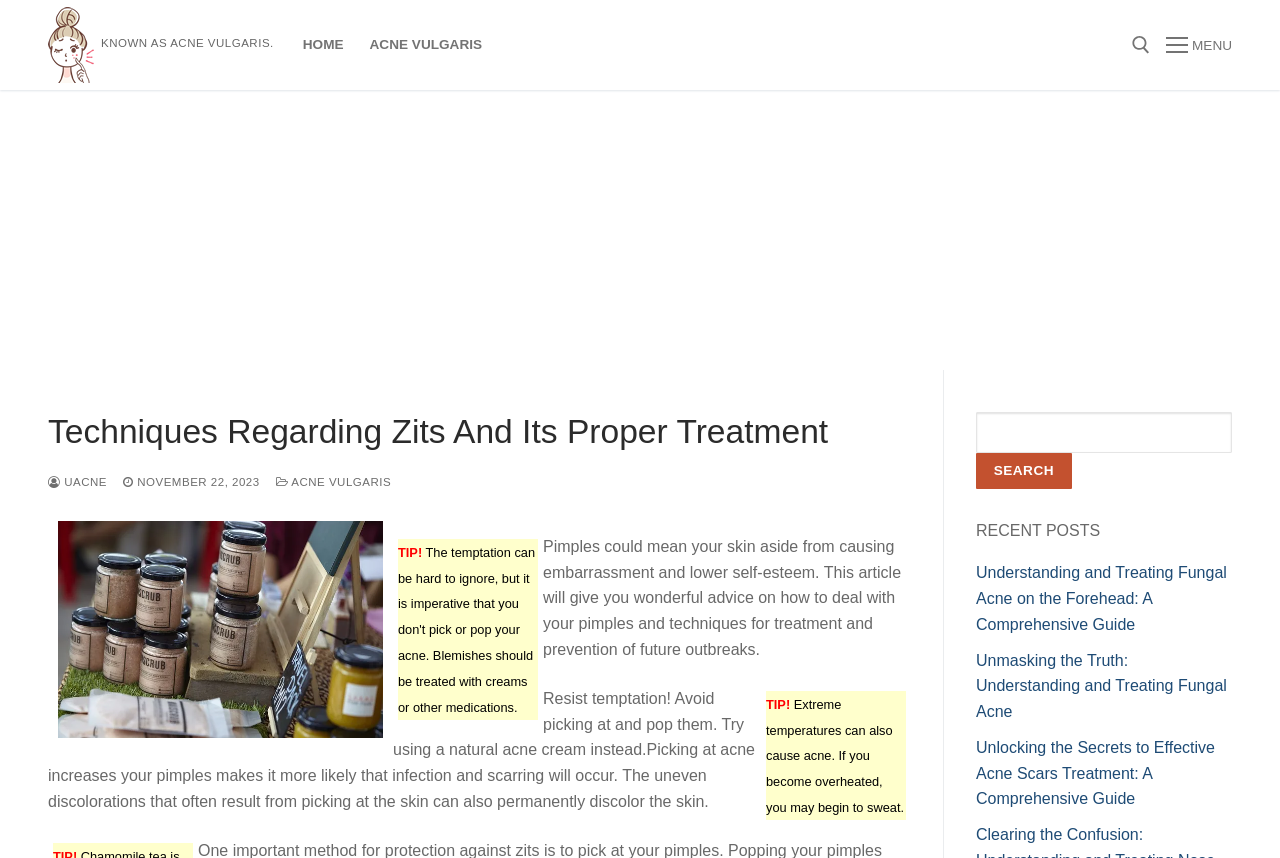Can you specify the bounding box coordinates of the area that needs to be clicked to fulfill the following instruction: "Open search tool"?

[0.884, 0.042, 0.898, 0.063]